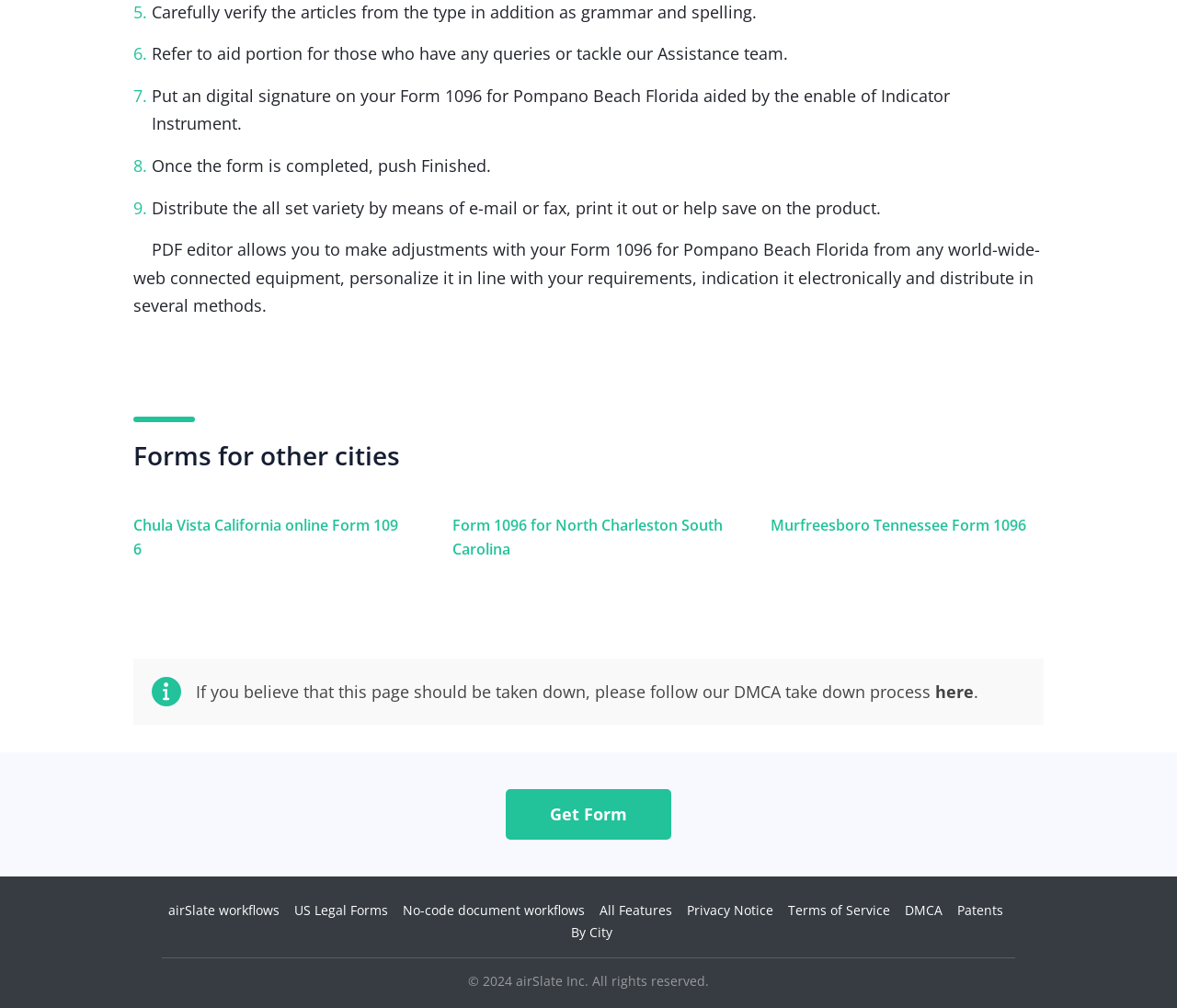Please identify the bounding box coordinates of the element's region that needs to be clicked to fulfill the following instruction: "Access Forms for other cities". The bounding box coordinates should consist of four float numbers between 0 and 1, i.e., [left, top, right, bottom].

[0.113, 0.39, 0.887, 0.468]